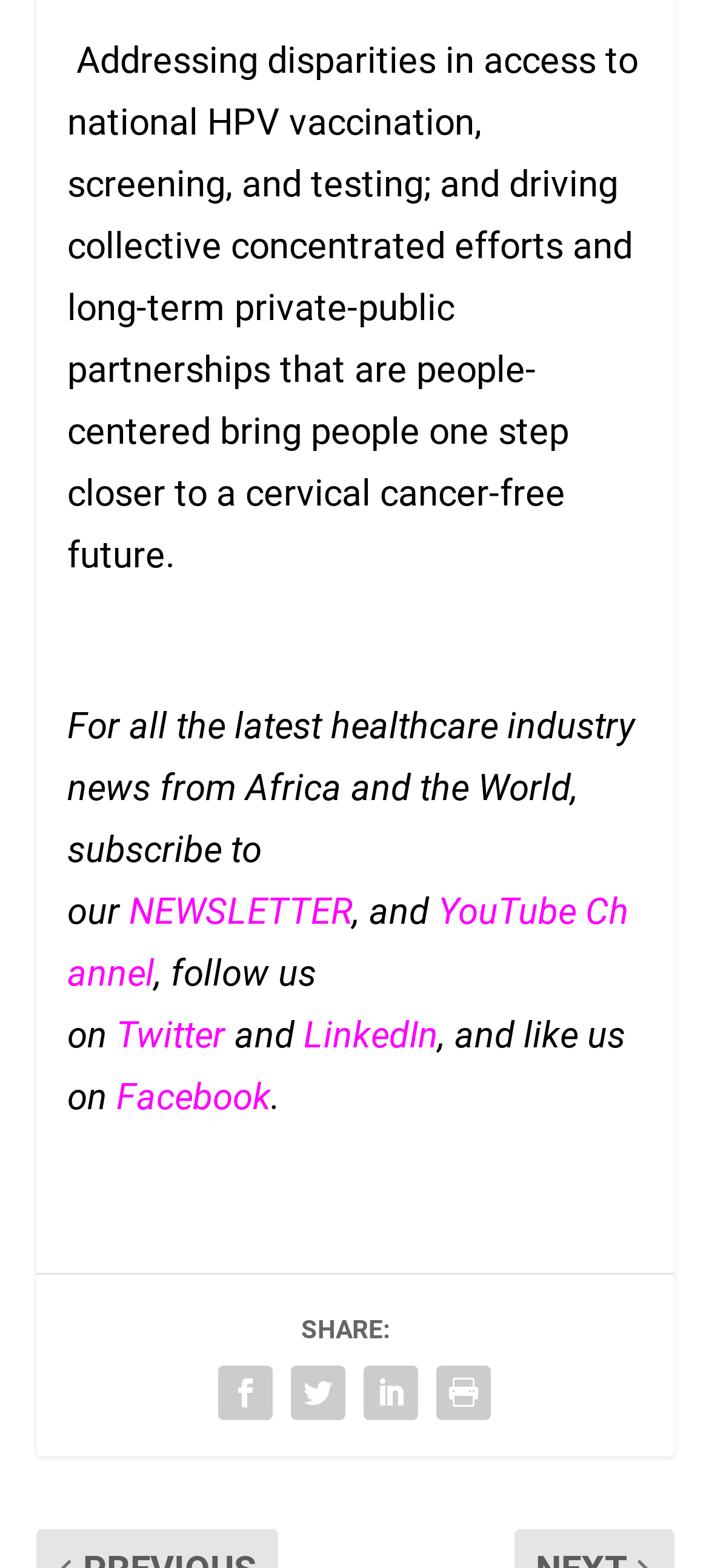Pinpoint the bounding box coordinates of the clickable element to carry out the following instruction: "Follow on YouTube."

[0.095, 0.567, 0.887, 0.635]